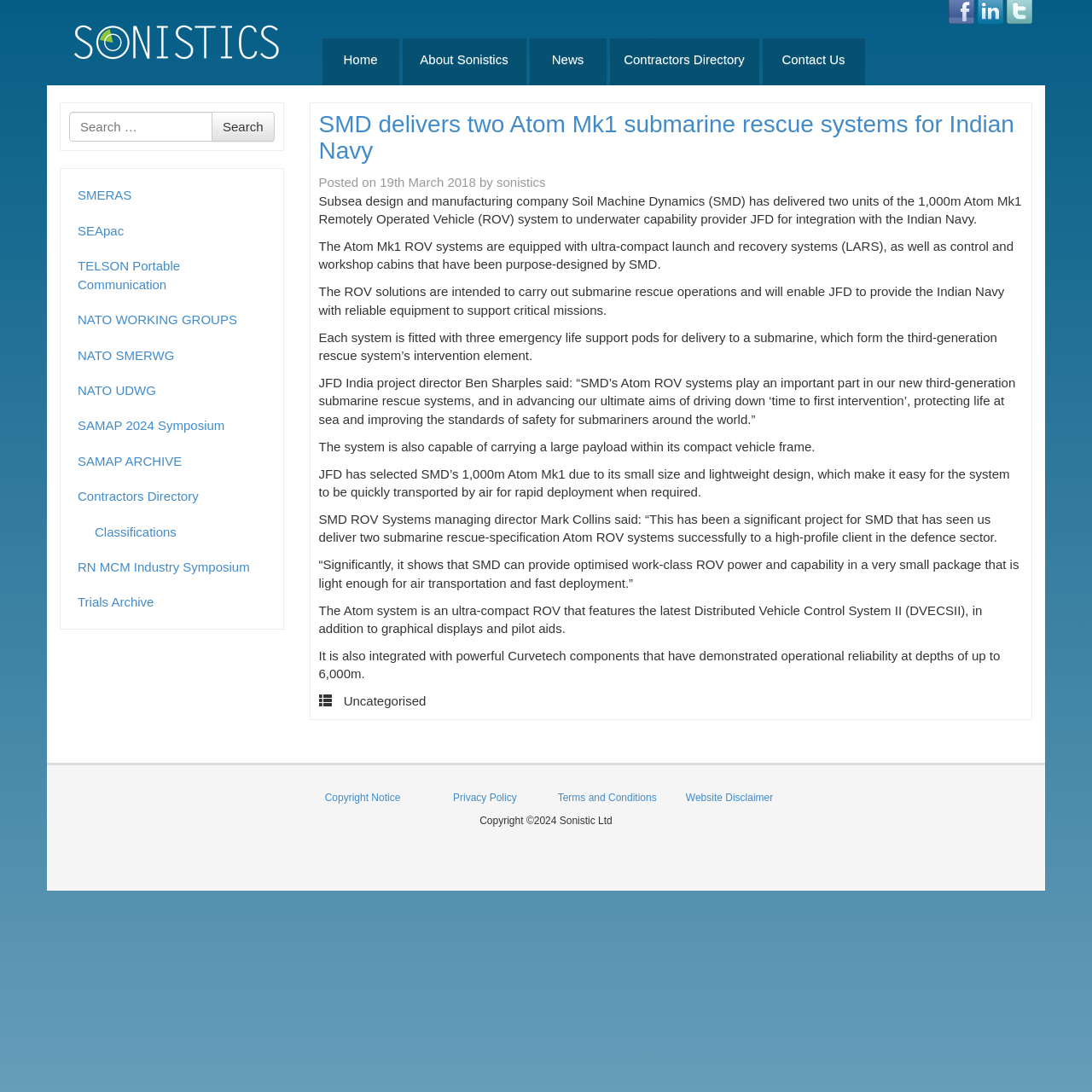What company delivered two units of the Atom Mk1 ROV system?
Relying on the image, give a concise answer in one word or a brief phrase.

SMD